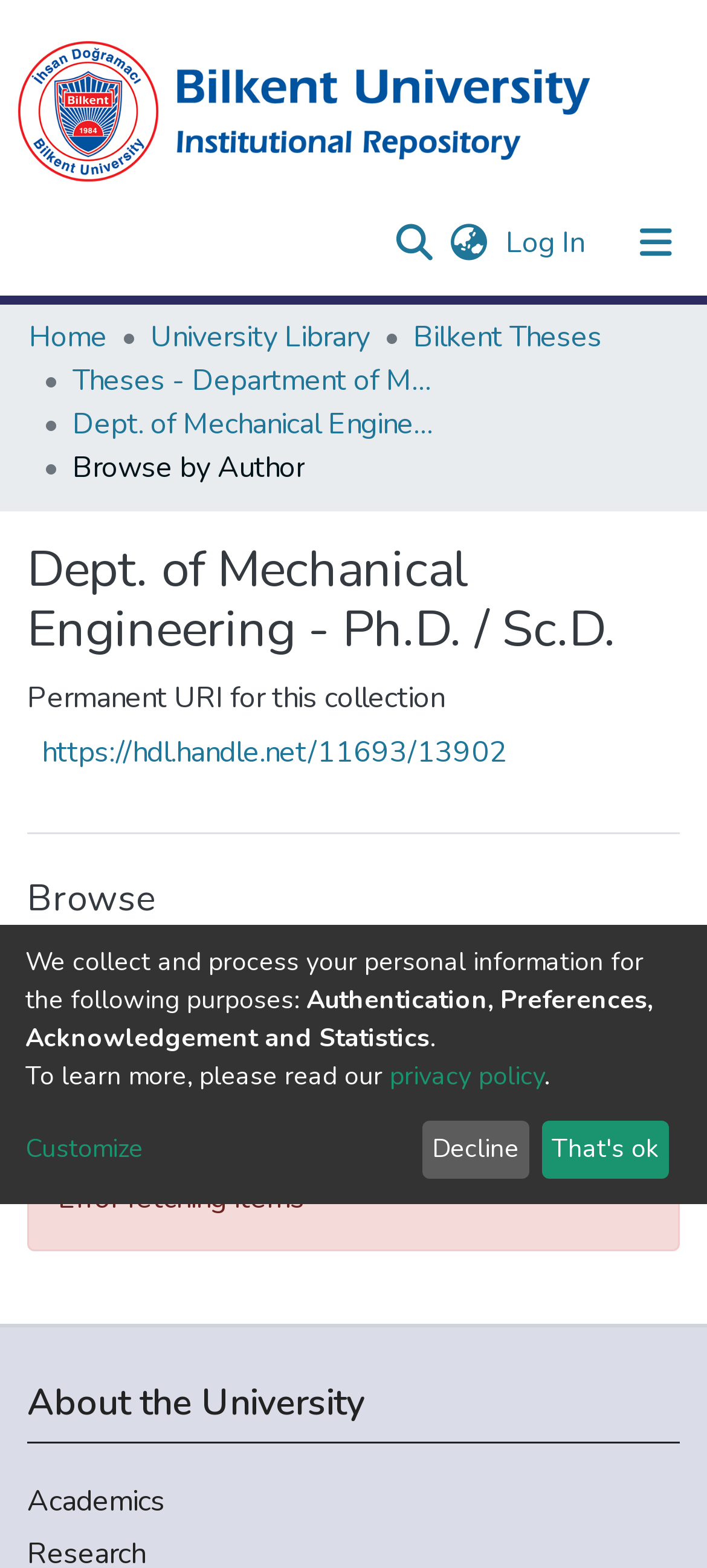Use a single word or phrase to answer this question: 
How many links are in the main navigation bar?

2